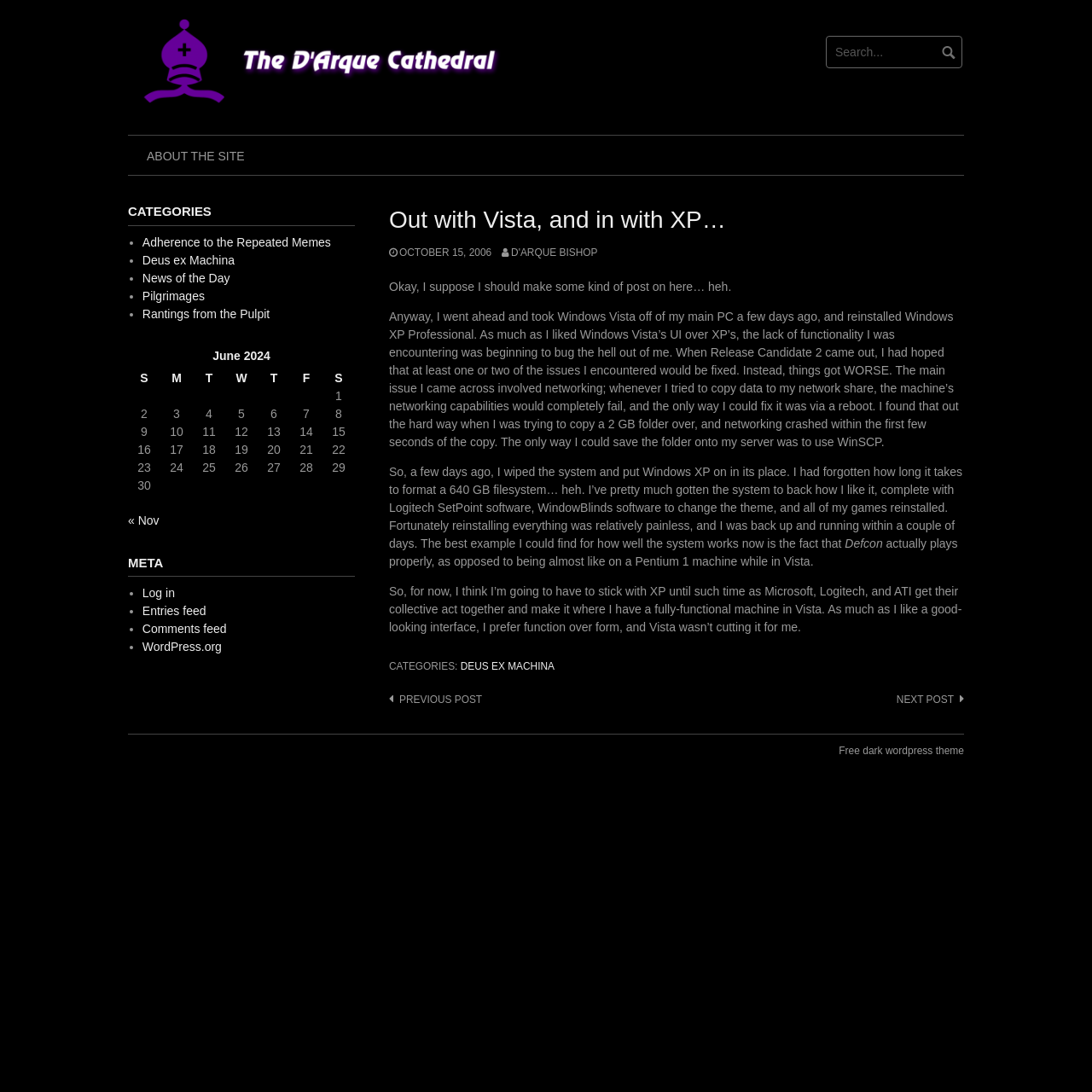Point out the bounding box coordinates of the section to click in order to follow this instruction: "Go to ABOUT THE SITE page".

[0.125, 0.124, 0.233, 0.16]